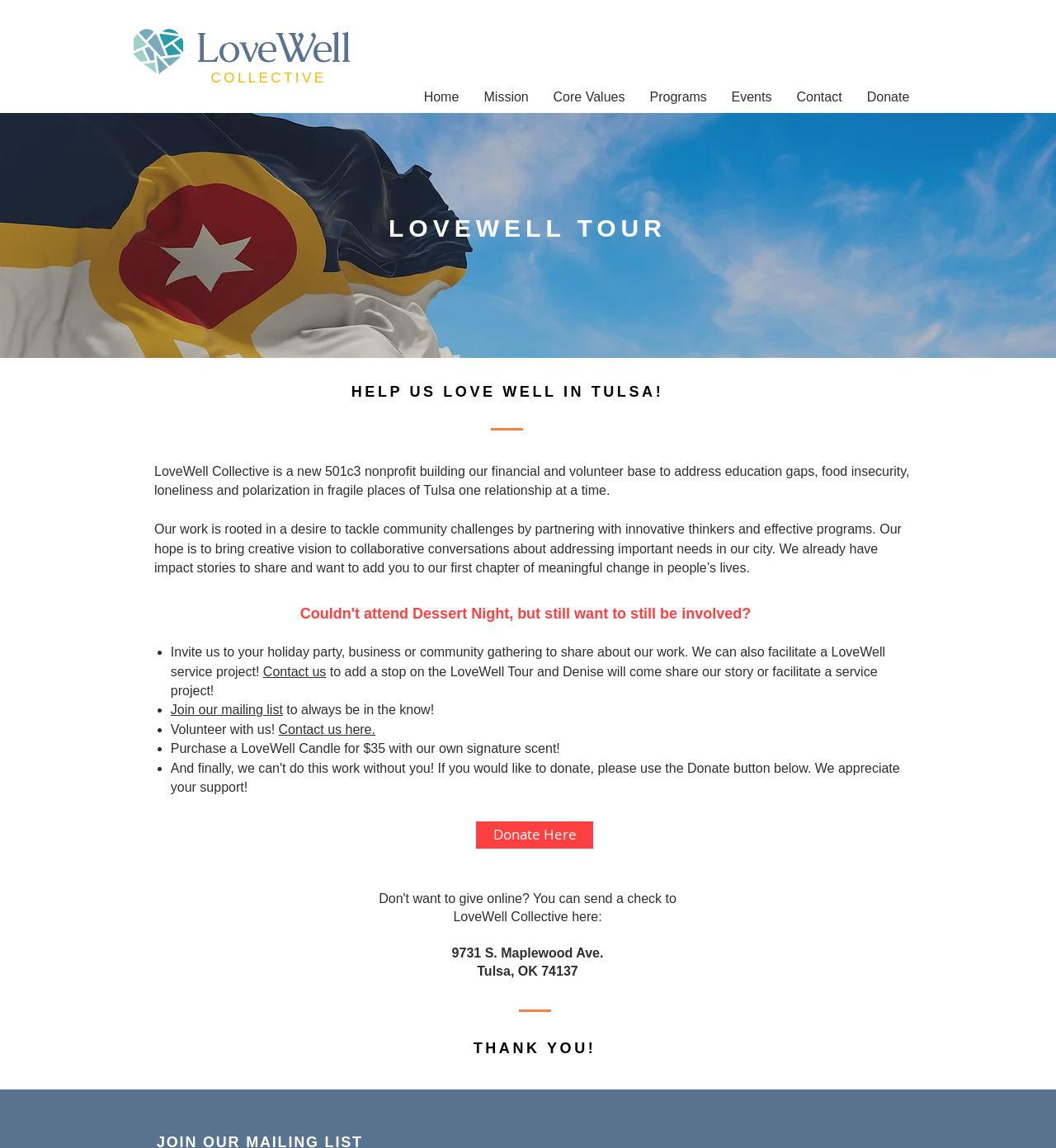Please specify the bounding box coordinates of the element that should be clicked to execute the given instruction: 'Click the 'Contact us' link'. Ensure the coordinates are four float numbers between 0 and 1, expressed as [left, top, right, bottom].

[0.249, 0.579, 0.309, 0.591]